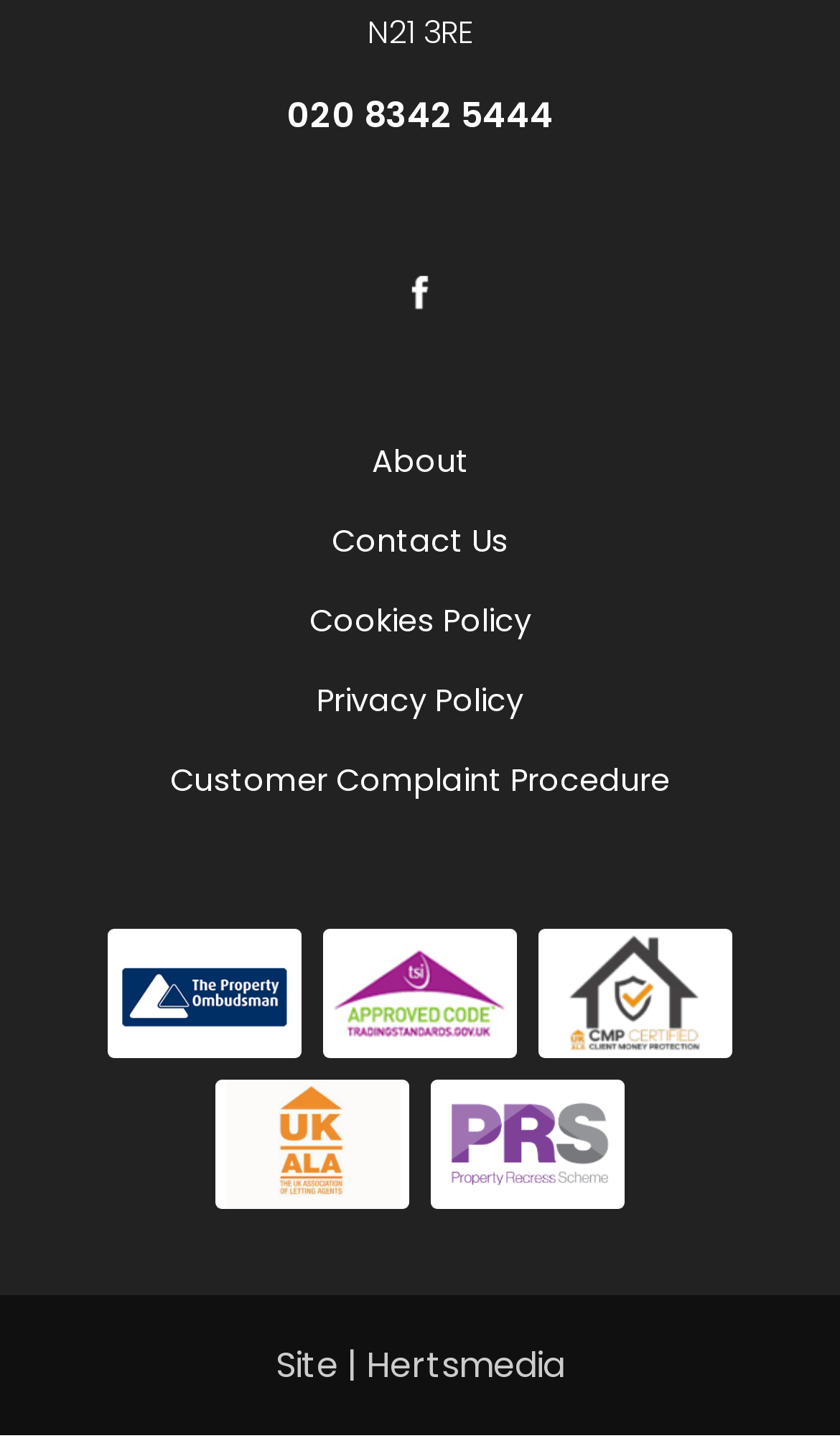Using the element description facebook, predict the bounding box coordinates for the UI element. Provide the coordinates in (top-left x, top-left y, bottom-right x, bottom-right y) format with values ranging from 0 to 1.

[0.474, 0.188, 0.526, 0.218]